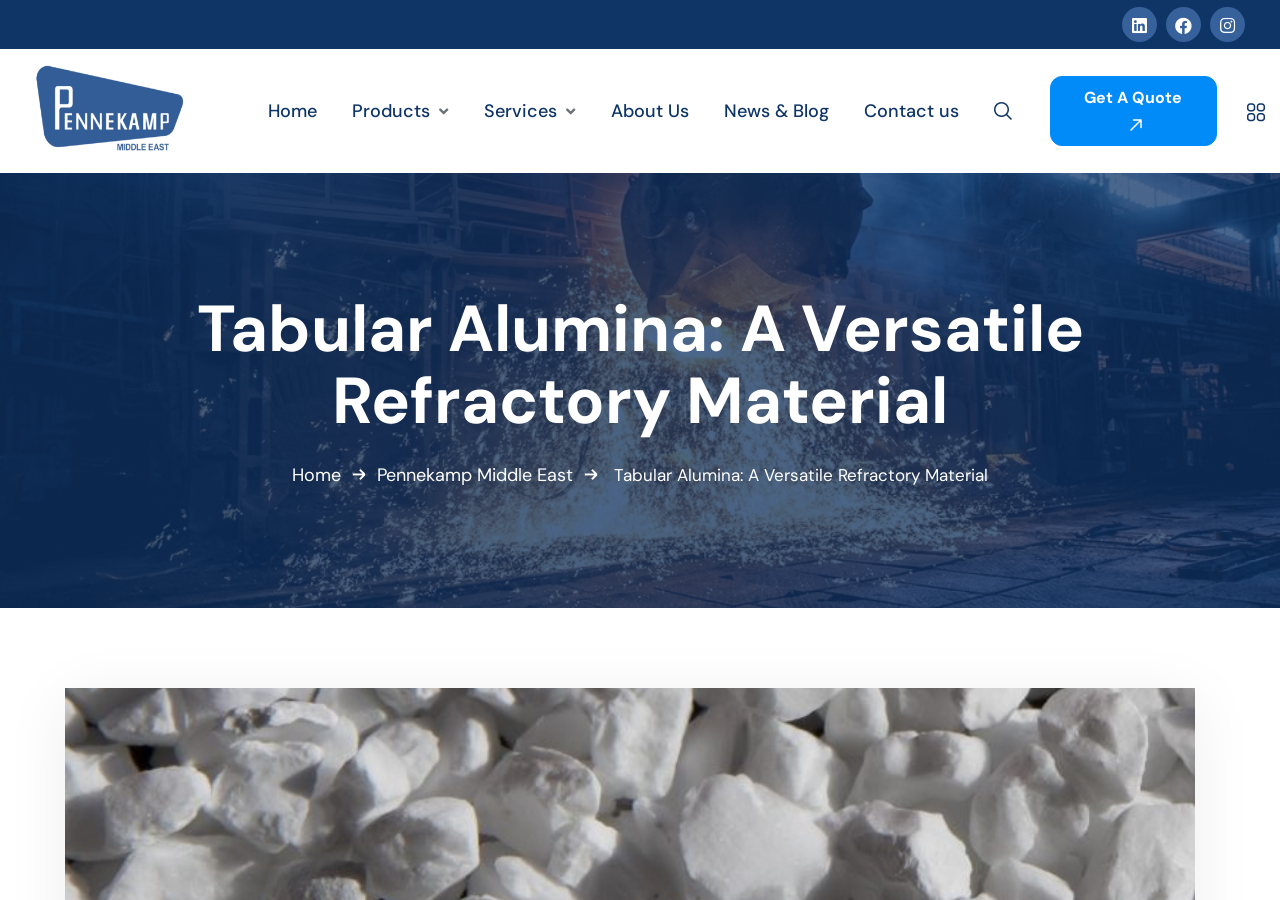Respond with a single word or phrase:
What is the last menu item?

Contact us